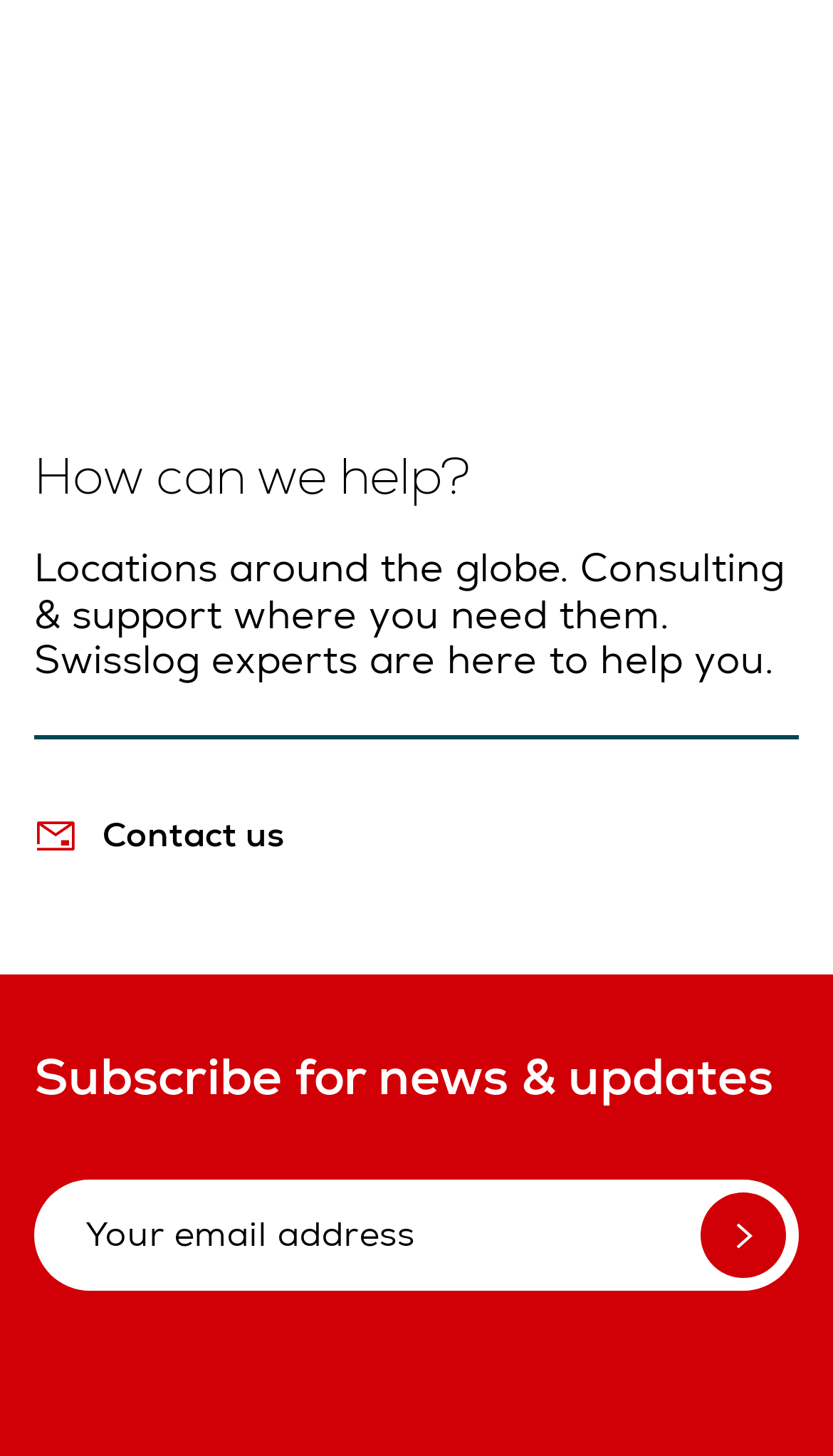How many social media links are available? Examine the screenshot and reply using just one word or a brief phrase.

5